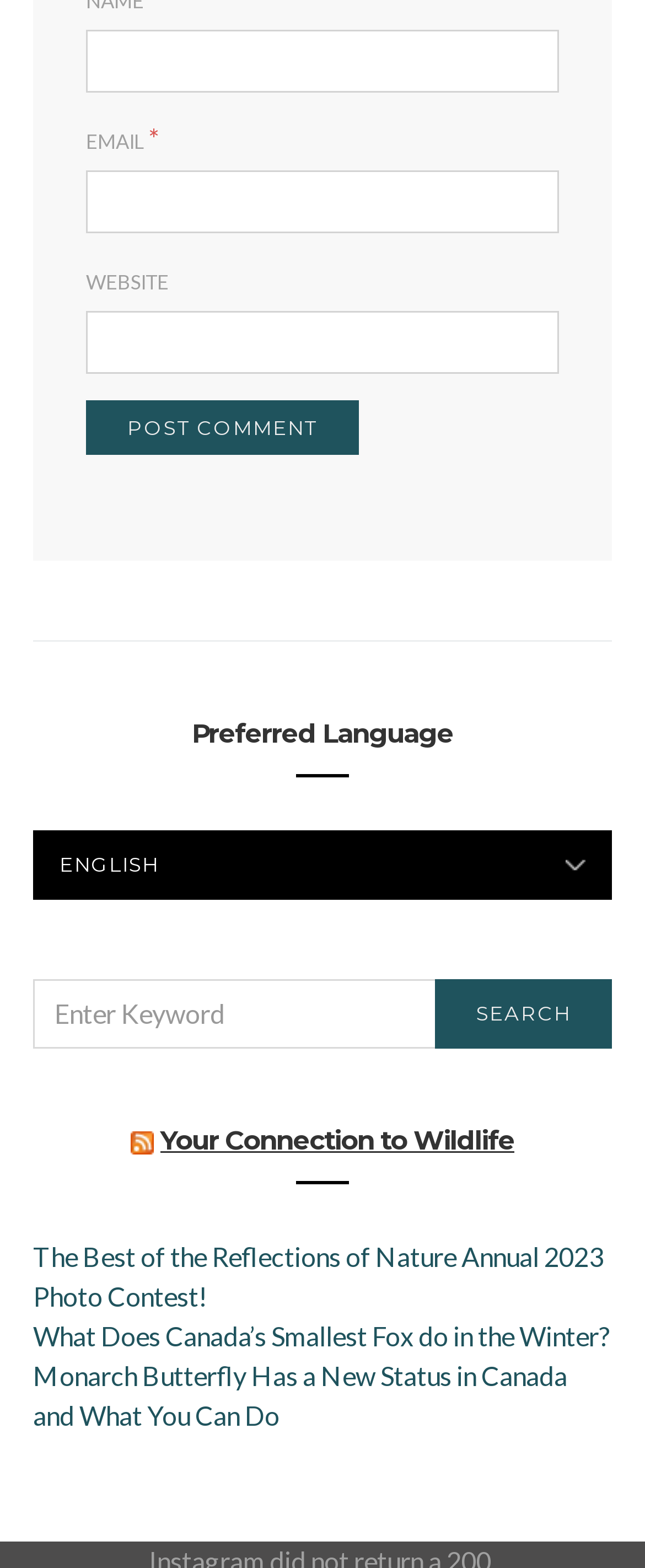Predict the bounding box coordinates of the area that should be clicked to accomplish the following instruction: "Enter your name". The bounding box coordinates should consist of four float numbers between 0 and 1, i.e., [left, top, right, bottom].

[0.133, 0.019, 0.867, 0.059]